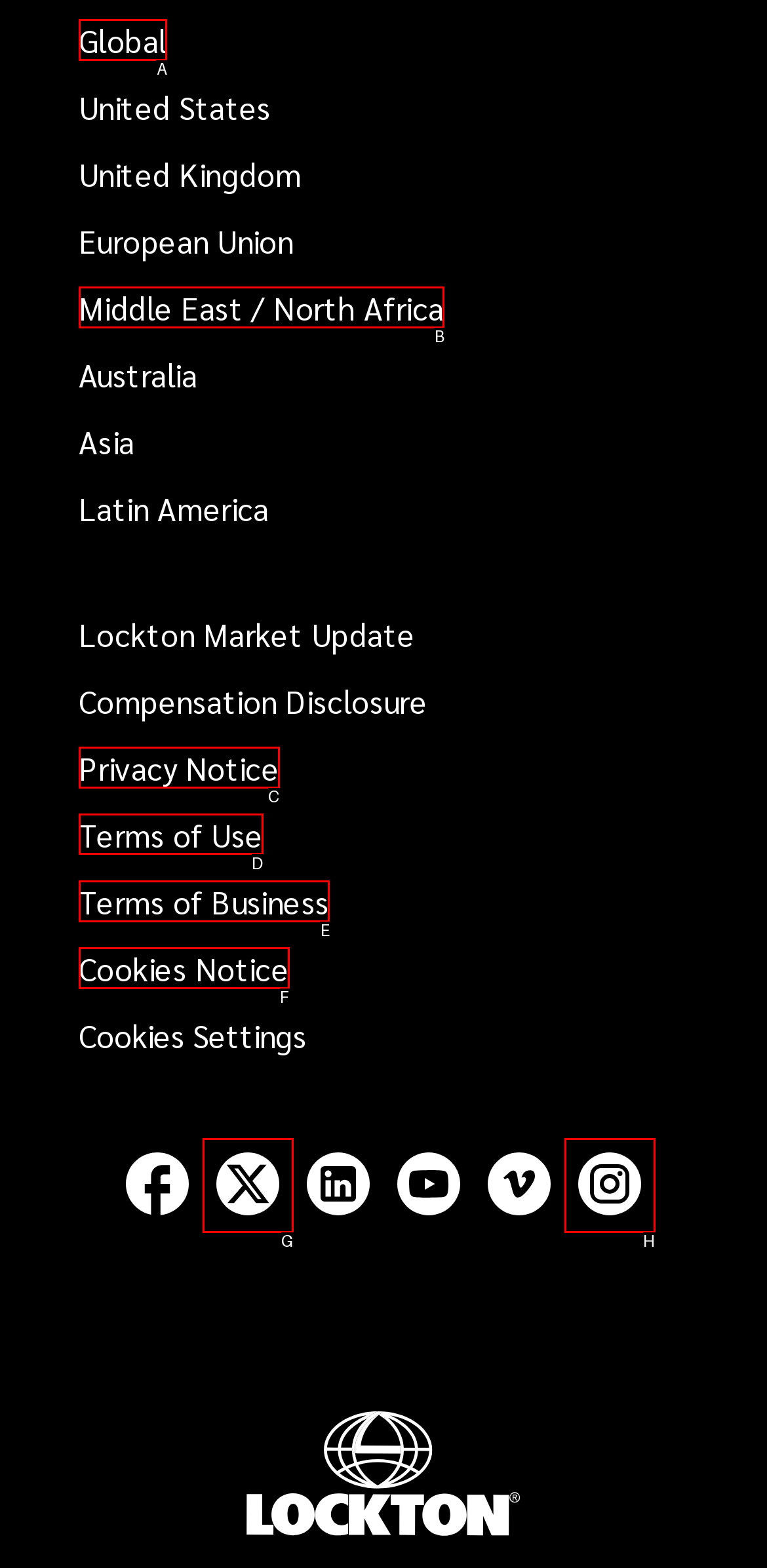Choose the letter of the option that needs to be clicked to perform the task: Go to Terms of Use. Answer with the letter.

D